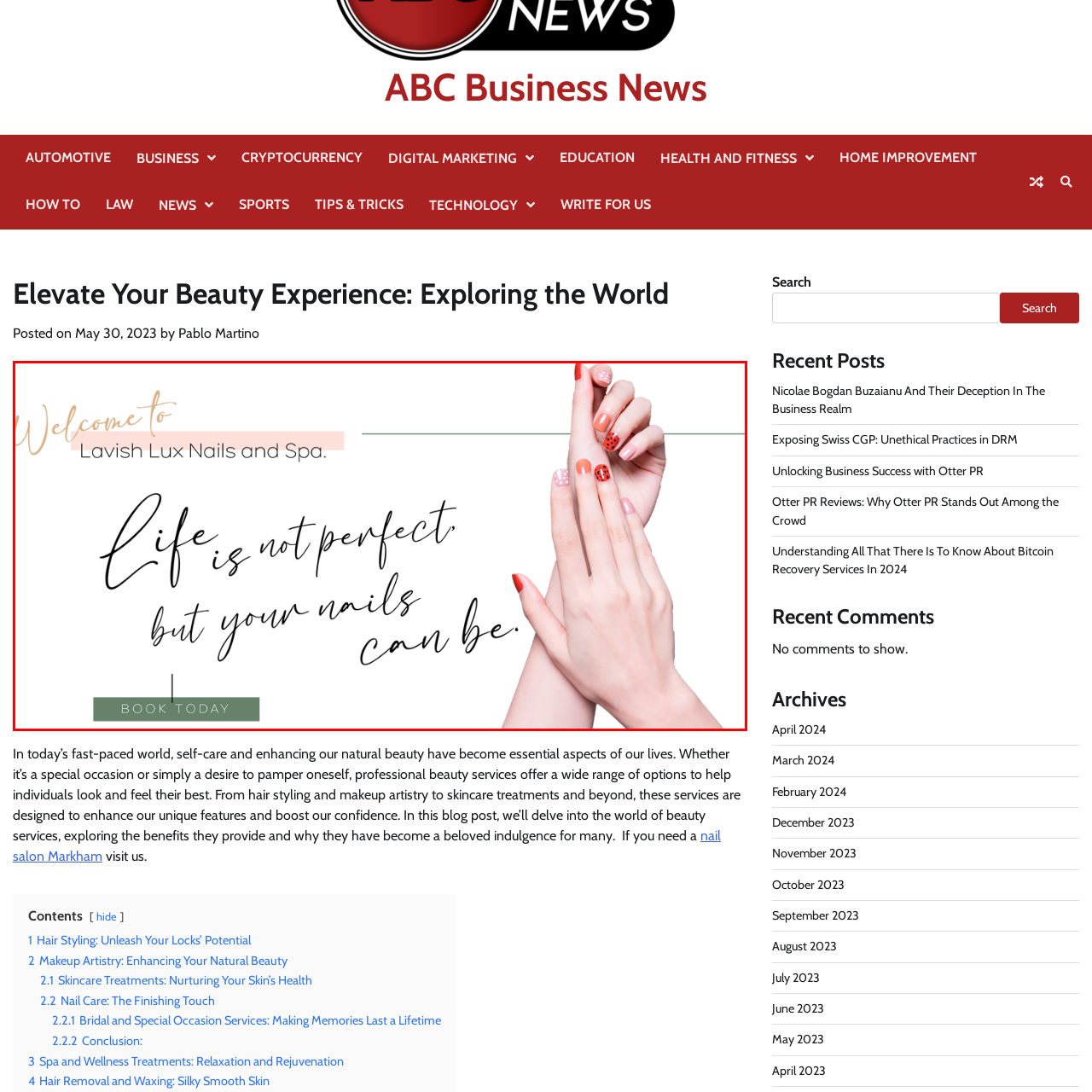Give an in-depth description of the picture inside the red marked area.

The image showcases an elegant promotional banner for "Lavish Lux Nails and Spa," inviting customers to explore their nail services. The design features beautifully manicured hands with a variety of nail designs, including polka dots and vibrant colors. The text emphasizes a playful yet sophisticated message: "Life is not perfect, but your nails can be," encouraging potential clients to pamper themselves. Located at the bottom, a prominent "BOOK TODAY" button highlights the call to action, suggesting that this spa offers not just nail care, but a complete beauty experience. The overall aesthetic combines modern typography with a soft color palette, perfectly capturing the essence of a luxurious nail salon.